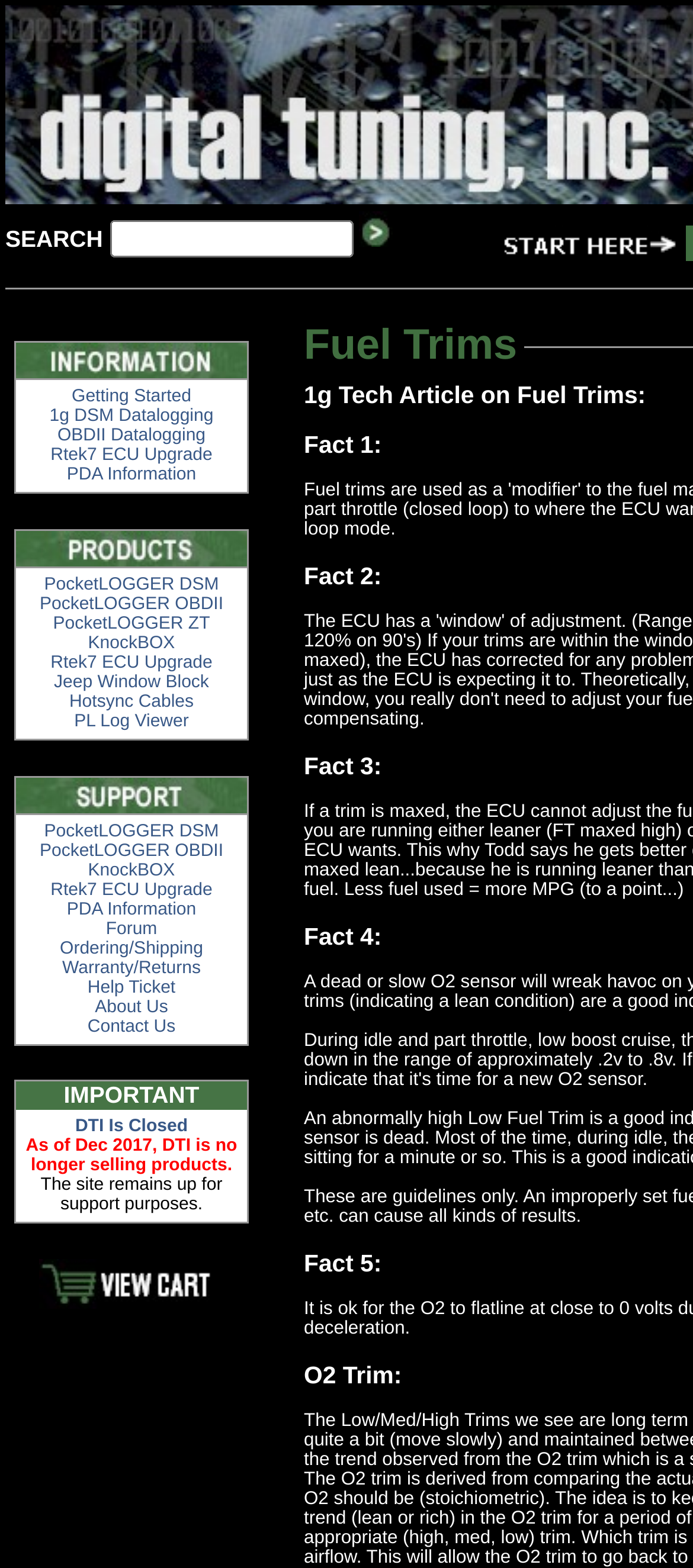What is the main topic of the webpage?
Could you answer the question with a detailed and thorough explanation?

The webpage appears to be focused on performance automotive electronics and datalogging systems, as evidenced by the various links and tables on the webpage that mention specific products and technologies related to this topic.